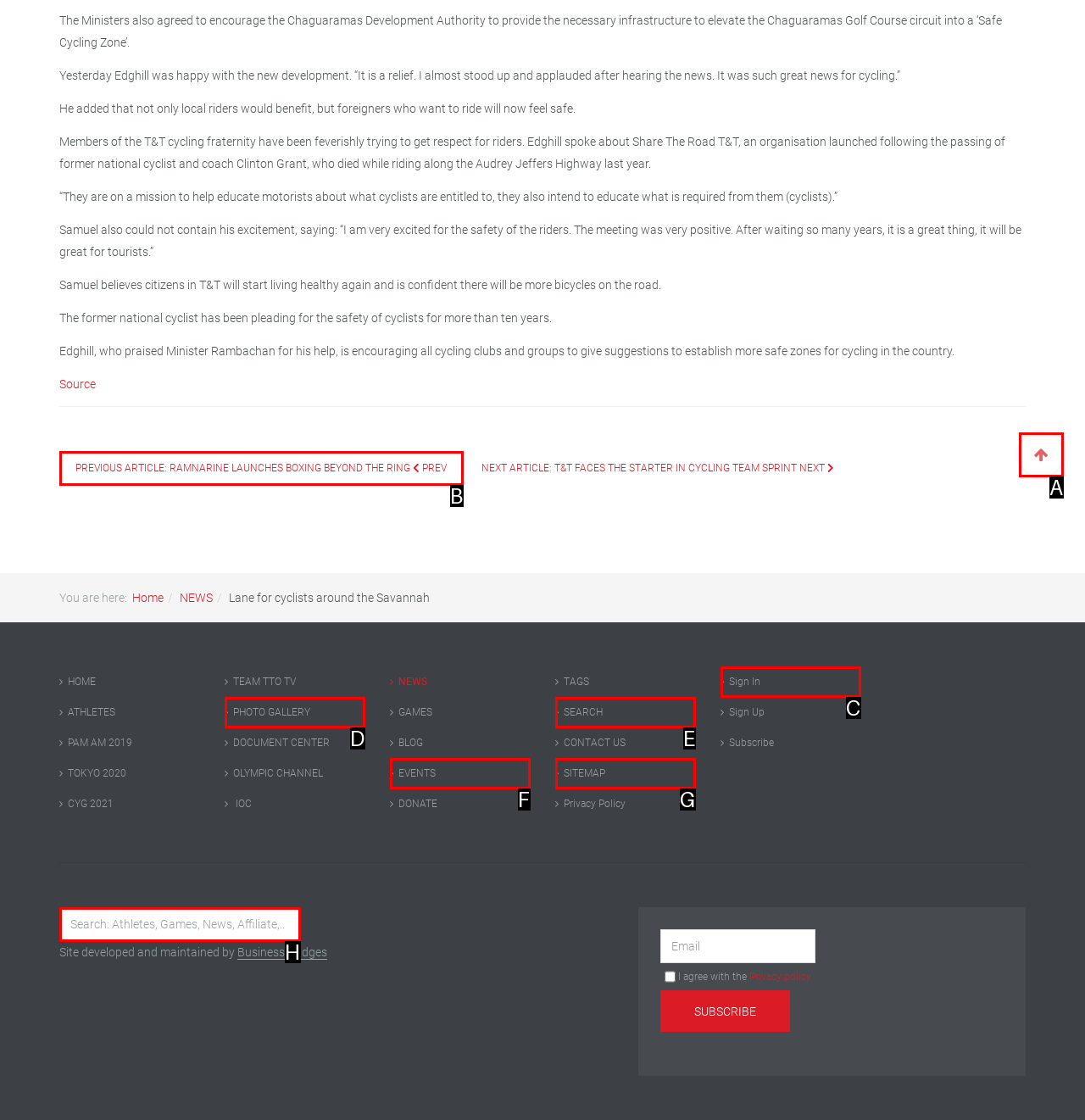Refer to the element description: Sign In and identify the matching HTML element. State your answer with the appropriate letter.

C